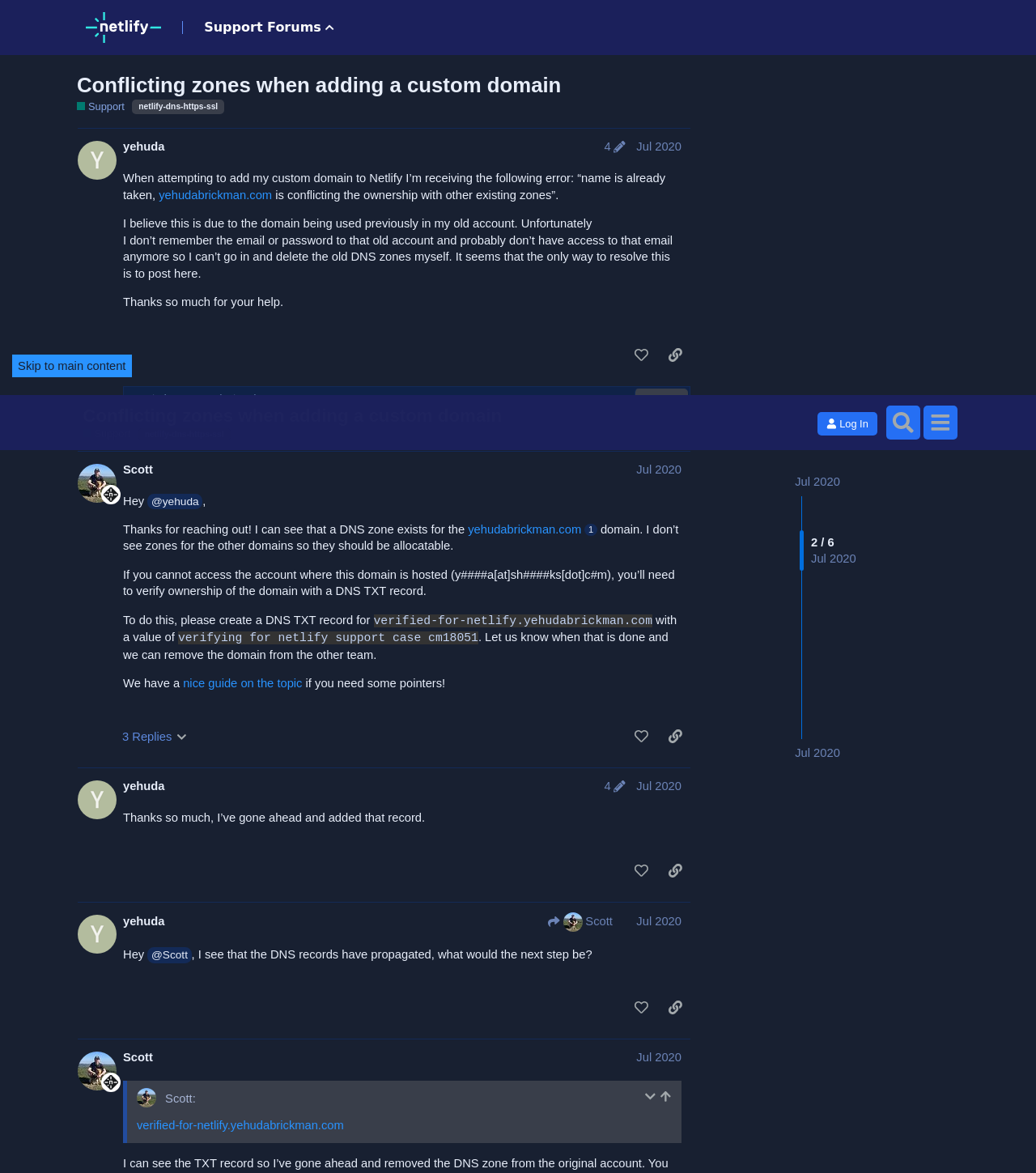Please specify the bounding box coordinates for the clickable region that will help you carry out the instruction: "View post #2 by @Scott".

[0.075, 0.047, 0.756, 0.317]